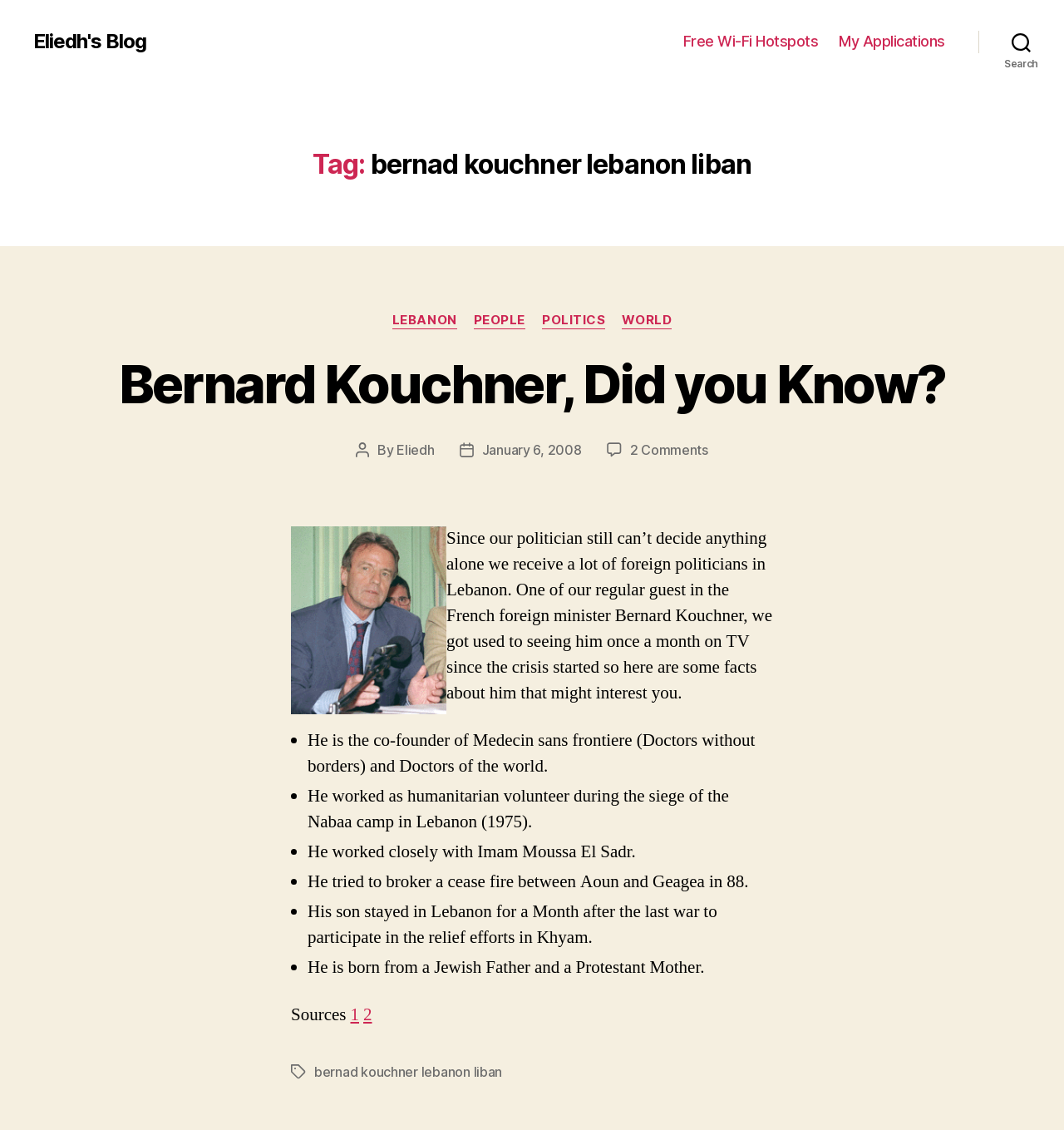Please identify the bounding box coordinates of the region to click in order to complete the given instruction: "Visit the 'Free Wi-Fi Hotspots' page". The coordinates should be four float numbers between 0 and 1, i.e., [left, top, right, bottom].

[0.642, 0.029, 0.769, 0.045]